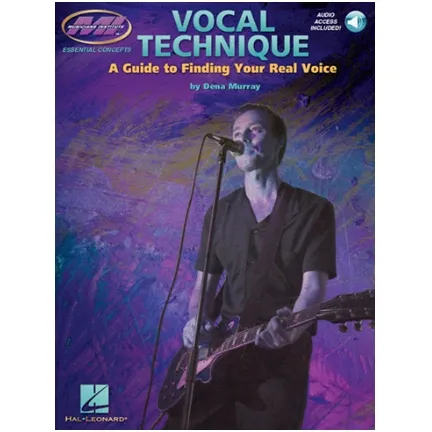What is the purpose of the online audio access? Refer to the image and provide a one-word or short phrase answer.

To practice along with professionally recorded demonstrations and exercises